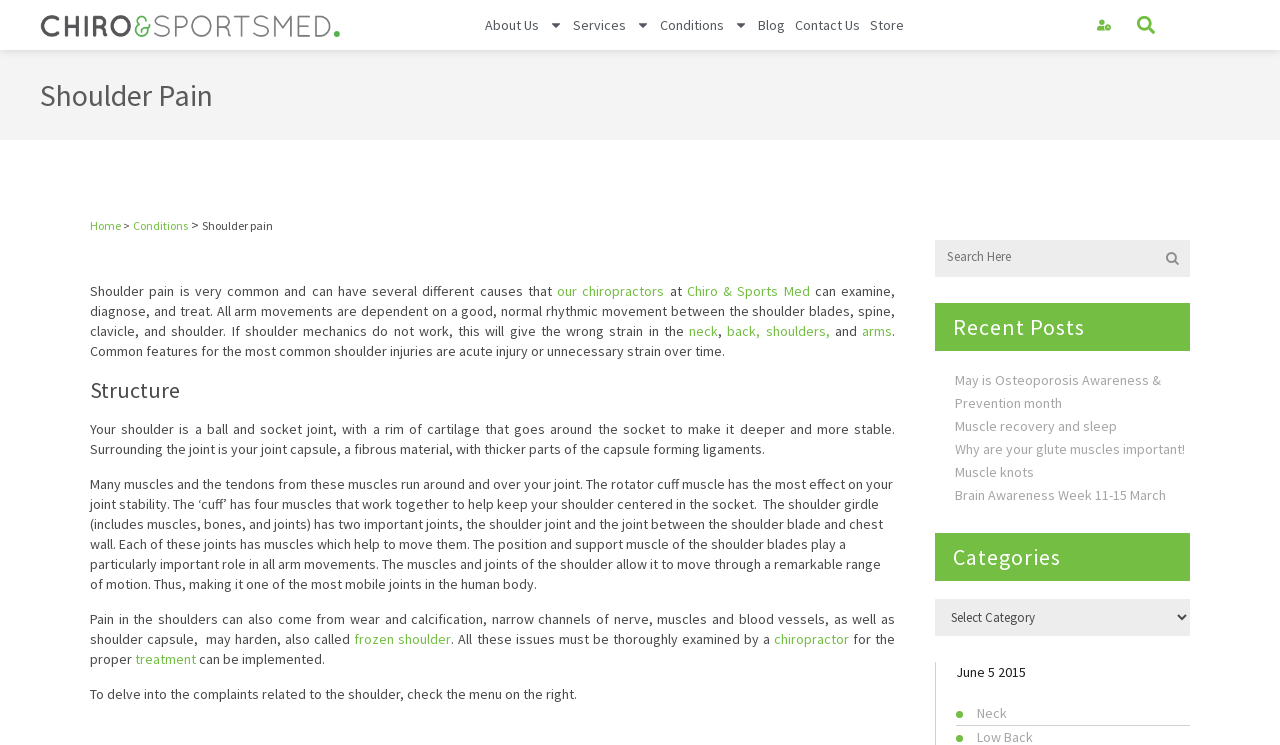What is the purpose of the search bar on the right side of the webpage?
Please answer the question with as much detail and depth as you can.

The search bar on the right side of the webpage is likely intended for users to search for specific complaints or issues related to the shoulder, as suggested by the text 'To delve into the complaints related to the shoulder, check the menu on the right'.